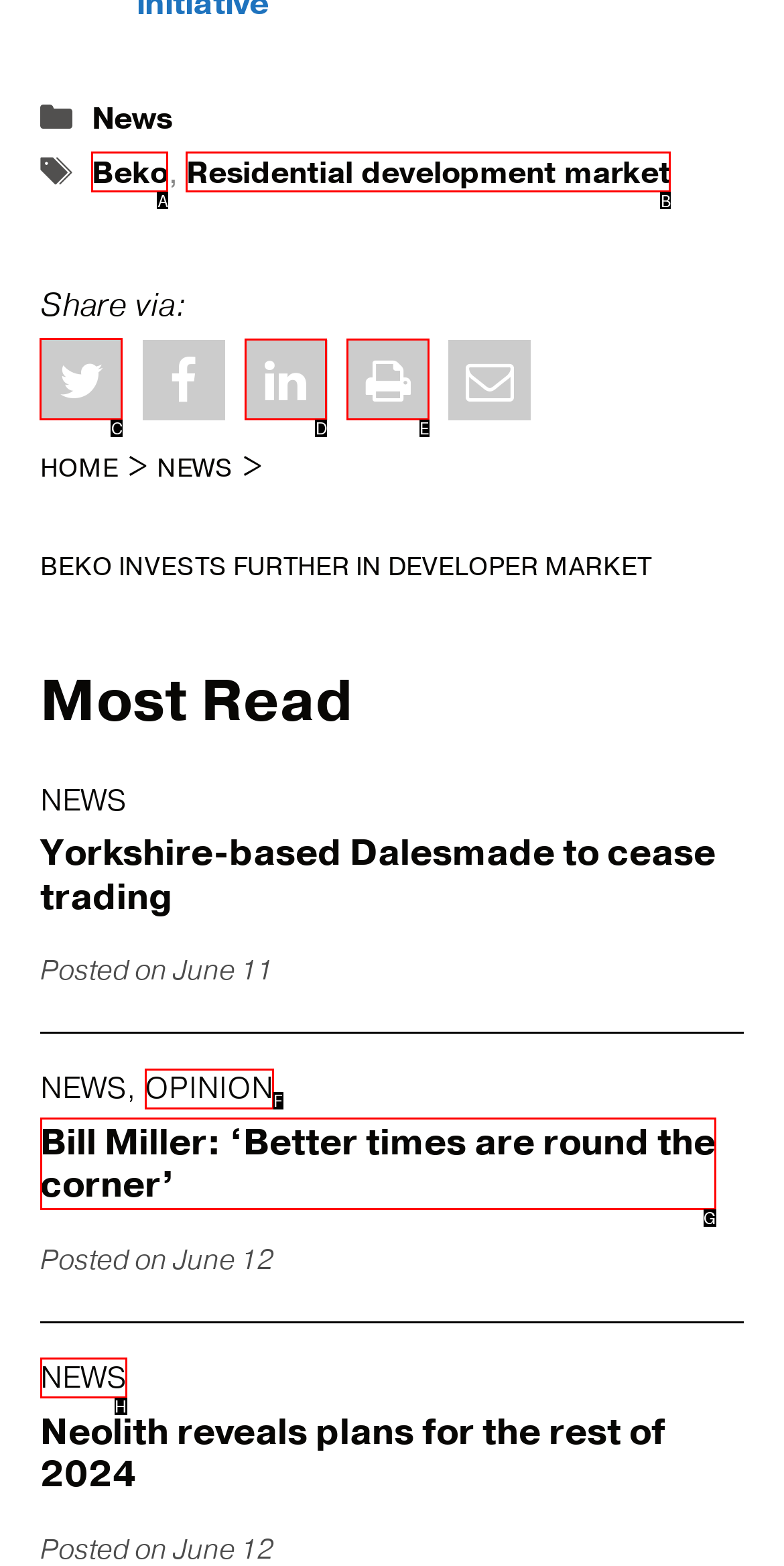Tell me which element should be clicked to achieve the following objective: Share via Facebook
Reply with the letter of the correct option from the displayed choices.

C